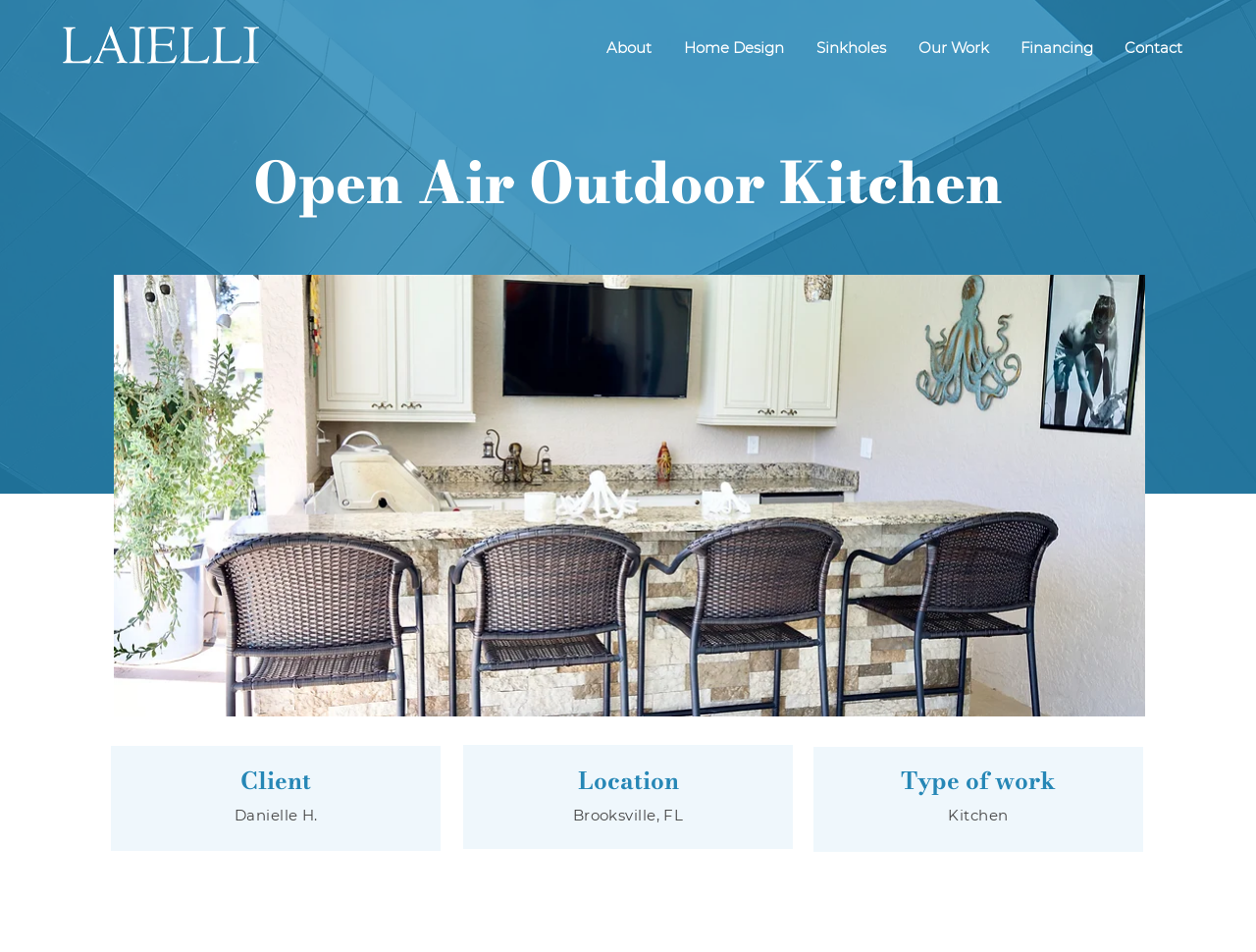Respond with a single word or phrase to the following question:
What is the location of the outdoor kitchen?

Brooksville, FL